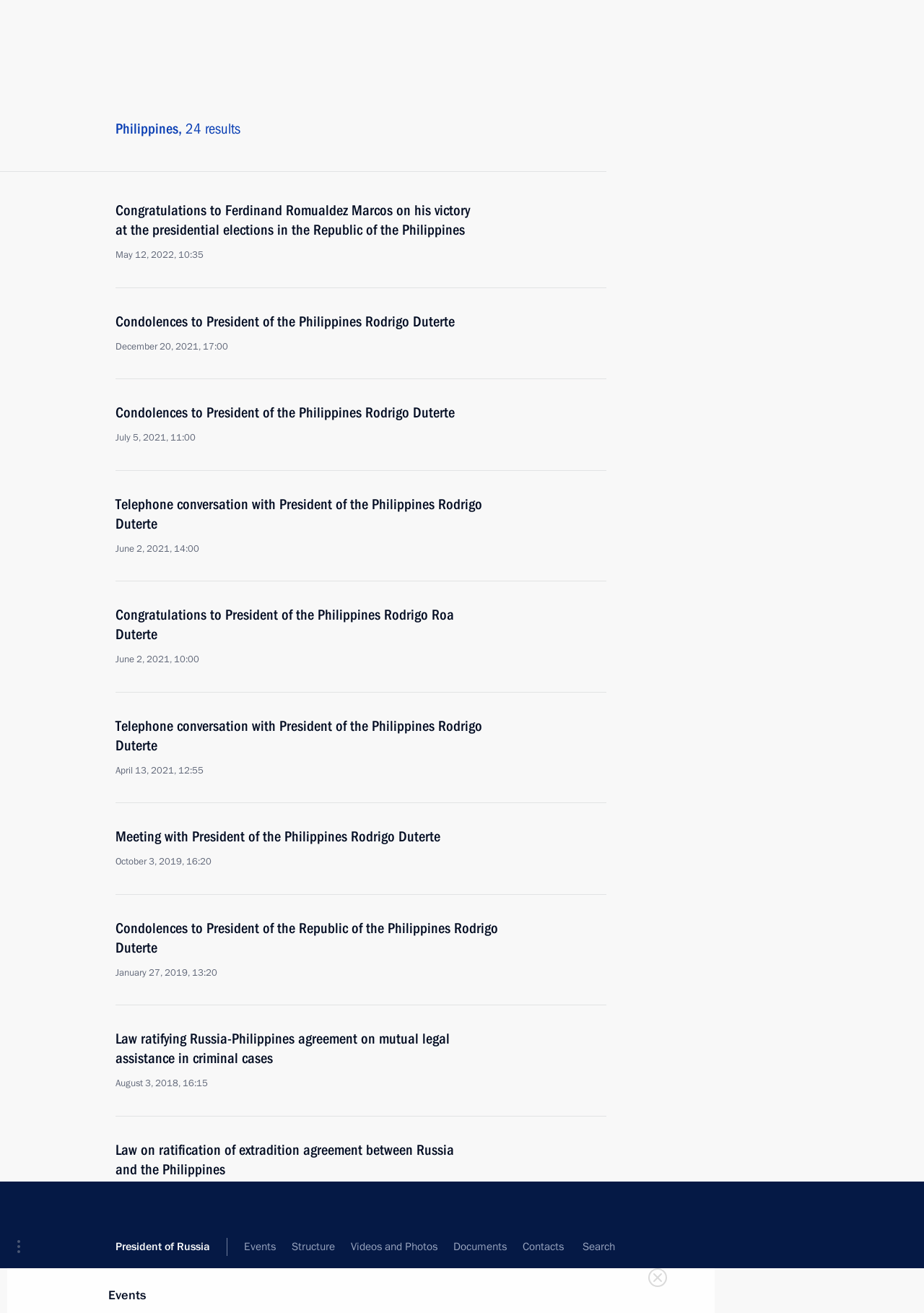Please give the bounding box coordinates of the area that should be clicked to fulfill the following instruction: "Click the 'Portal Menu' button". The coordinates should be in the format of four float numbers from 0 to 1, i.e., [left, top, right, bottom].

[0.0, 0.0, 0.052, 0.033]